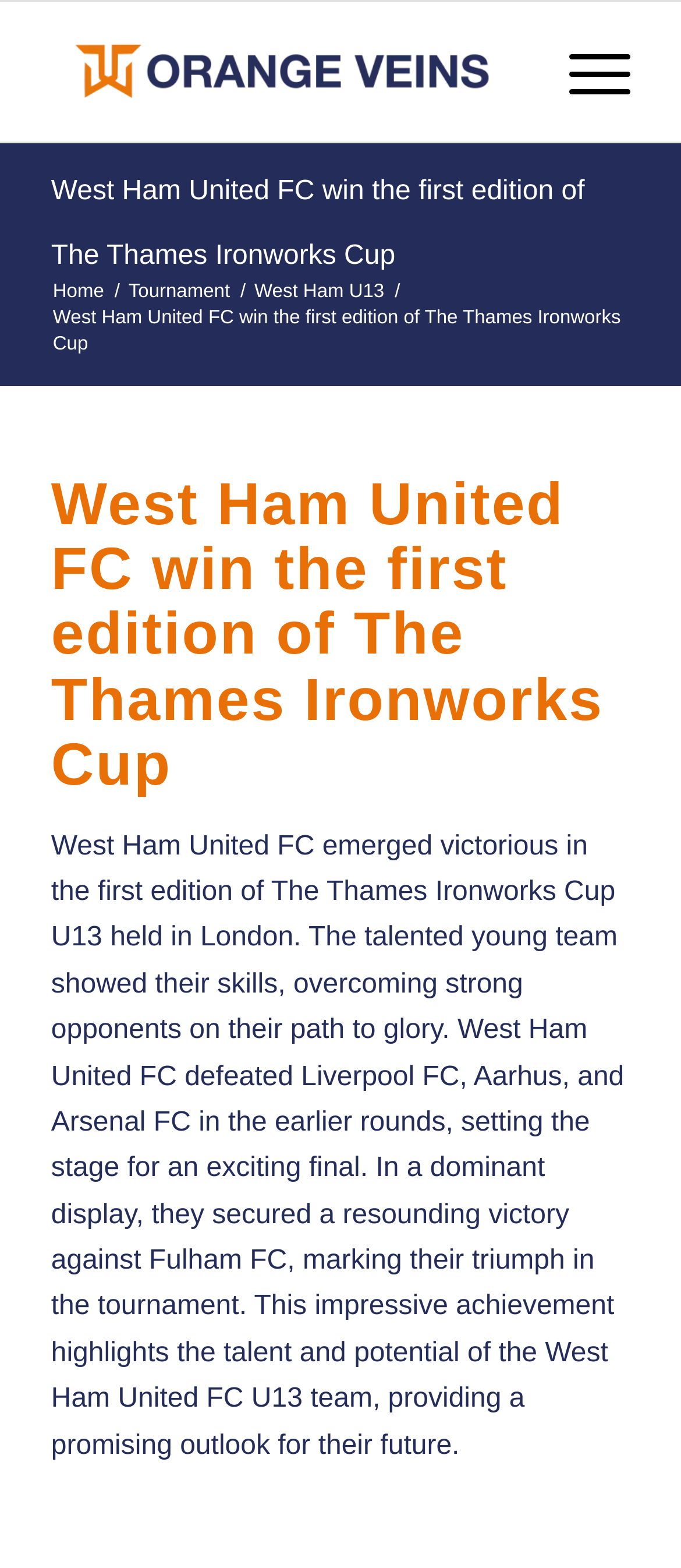Create a detailed description of the webpage's content and layout.

The webpage is about West Ham United FC winning the first edition of The Thames Ironworks Cup U13 tournament. At the top left, there is a logo of Orange Veins, which is an image with a link to the Orange Veins website. Below the logo, there is a heading that reads "West Ham United FC win the first edition of The Thames Ironworks Cup". 

To the right of the logo, there is a menu link. Below the menu link, there are three navigation links: "Home", "Tournament", and "West Ham U13". These links are positioned horizontally, with "Home" on the left, "Tournament" in the middle, and "West Ham U13" on the right.

Below the navigation links, there is a large block of text that summarizes the tournament. The text describes how West Ham United FC emerged victorious in the tournament, defeating strong opponents along the way, and ultimately securing a resounding victory against Fulham FC in the final. The text highlights the talent and potential of the West Ham United FC U13 team, providing a promising outlook for their future.